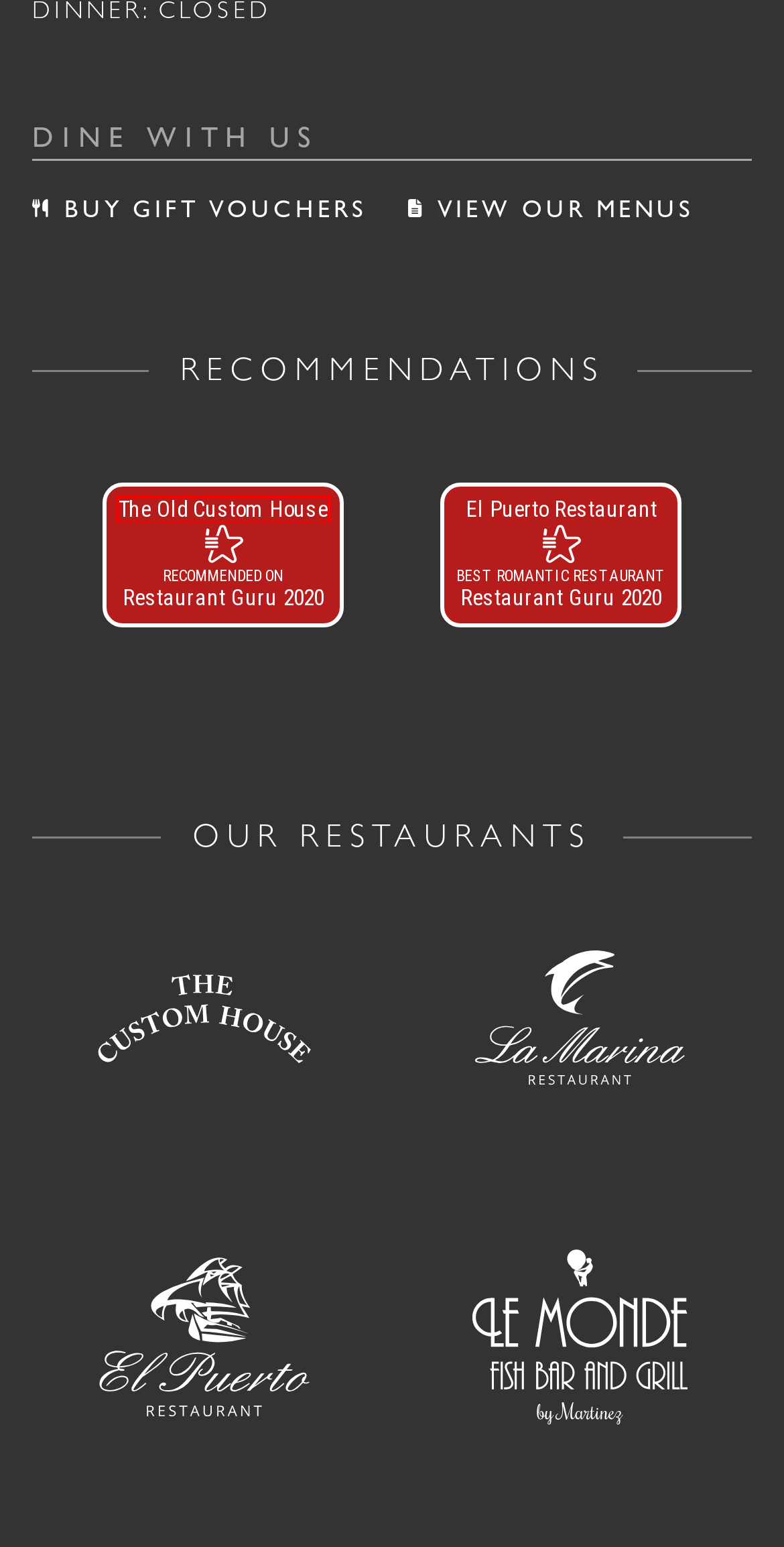View the screenshot of the webpage containing a red bounding box around a UI element. Select the most fitting webpage description for the new page shown after the element in the red bounding box is clicked. Here are the candidates:
A. Home | Le Monde
B. Best Restaurants 2024 Near Me - Restaurant Guru
C. El Prado
D. The Old Custom House
E. custom house in Penarth - Restaurant reviews
F. Gift Vouchers - The Old Custom House
G. Digital Agency Cardiff | Core
H. El Puerto Restaurant, Paget Rd in Penarth - Restaurant menu and reviews

E